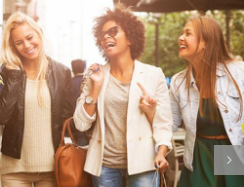What is the central figure wearing?
We need a detailed and meticulous answer to the question.

The central figure in the image is sporting a light-colored jacket and sunglasses, which is mentioned in the caption as a key aspect of her confident and joyful demeanor.